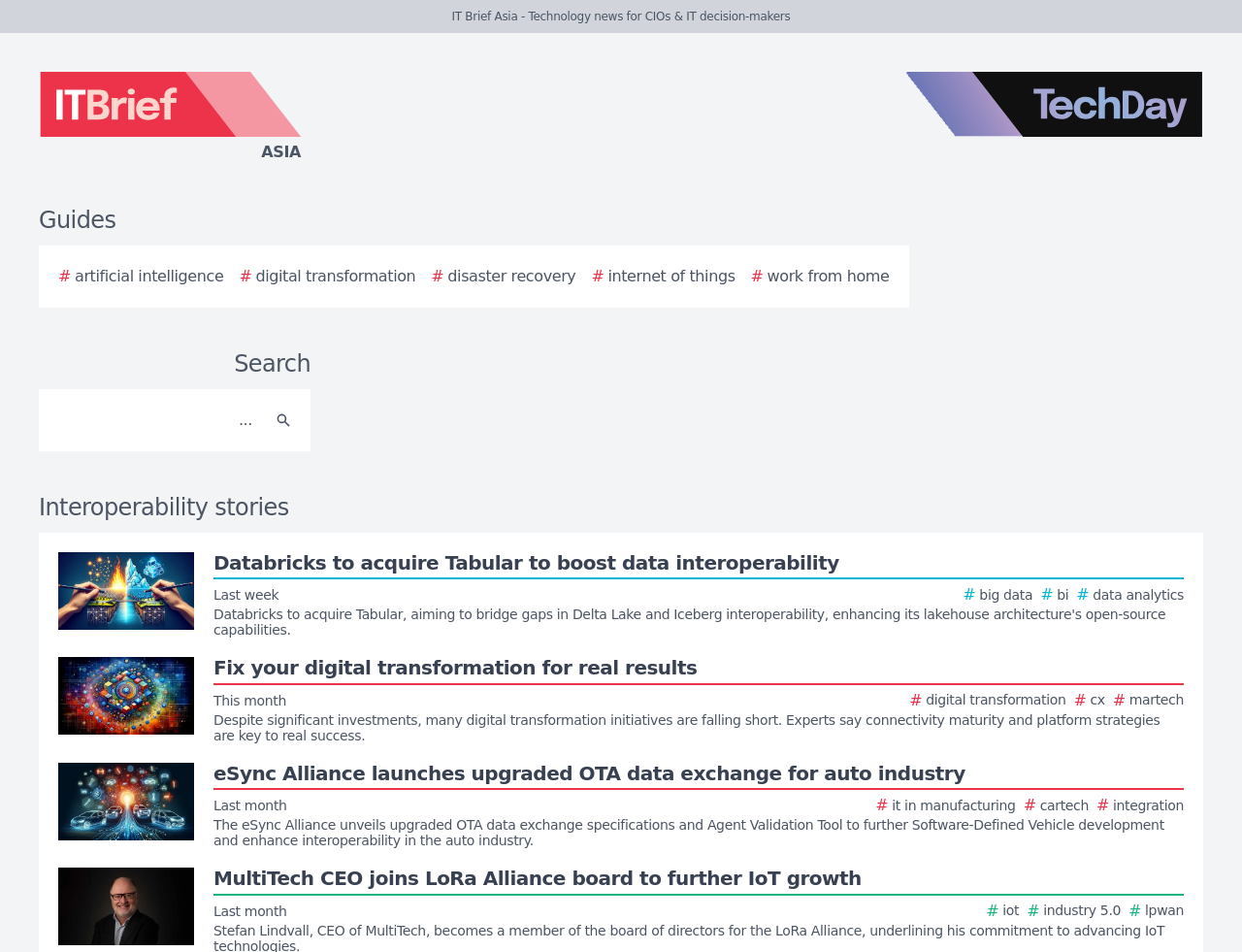Find the bounding box coordinates of the clickable area that will achieve the following instruction: "Read the story about Databricks acquiring Tabular".

[0.047, 0.58, 0.953, 0.67]